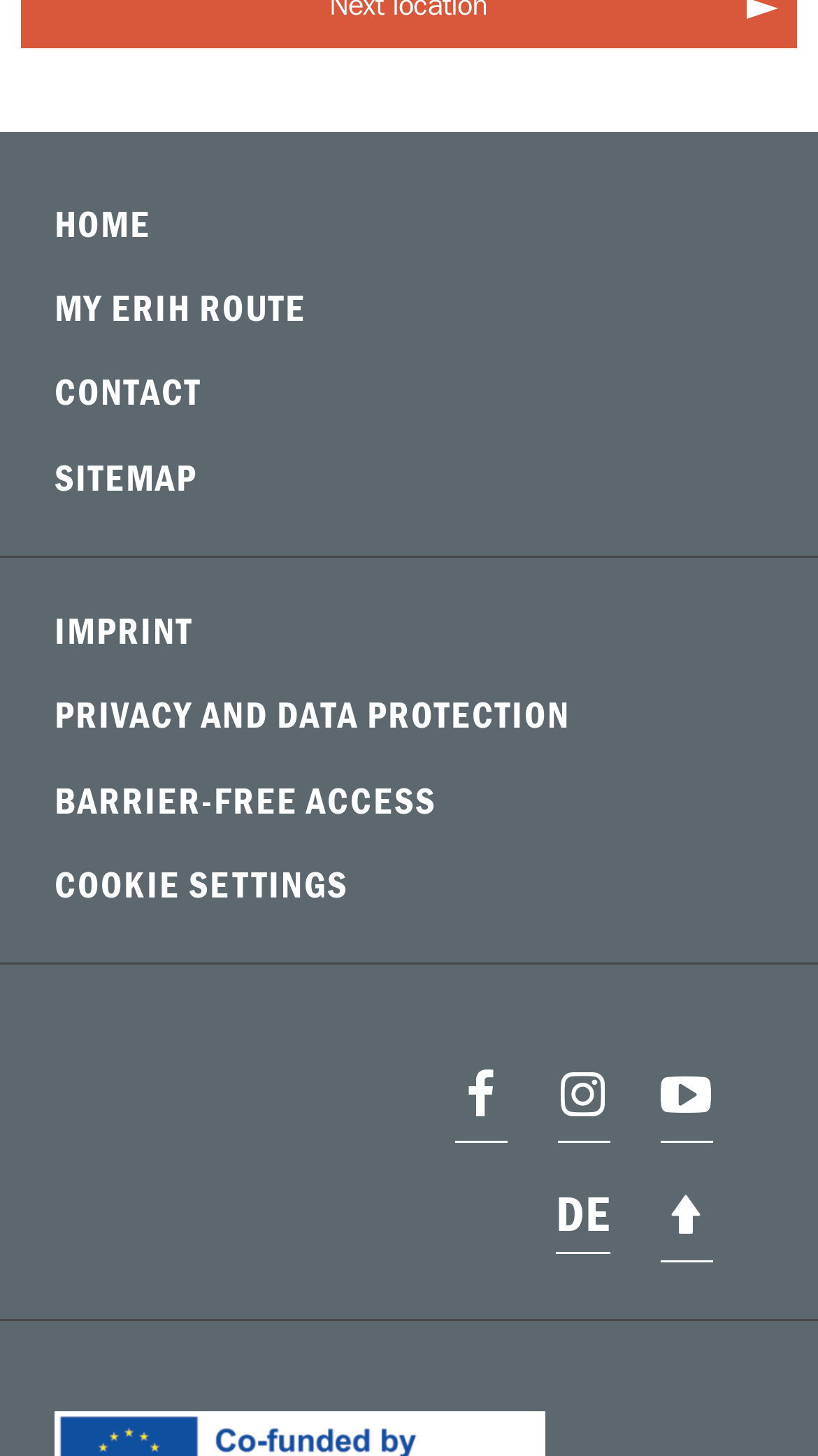Could you determine the bounding box coordinates of the clickable element to complete the instruction: "visit my erih route"? Provide the coordinates as four float numbers between 0 and 1, i.e., [left, top, right, bottom].

[0.026, 0.184, 0.974, 0.242]